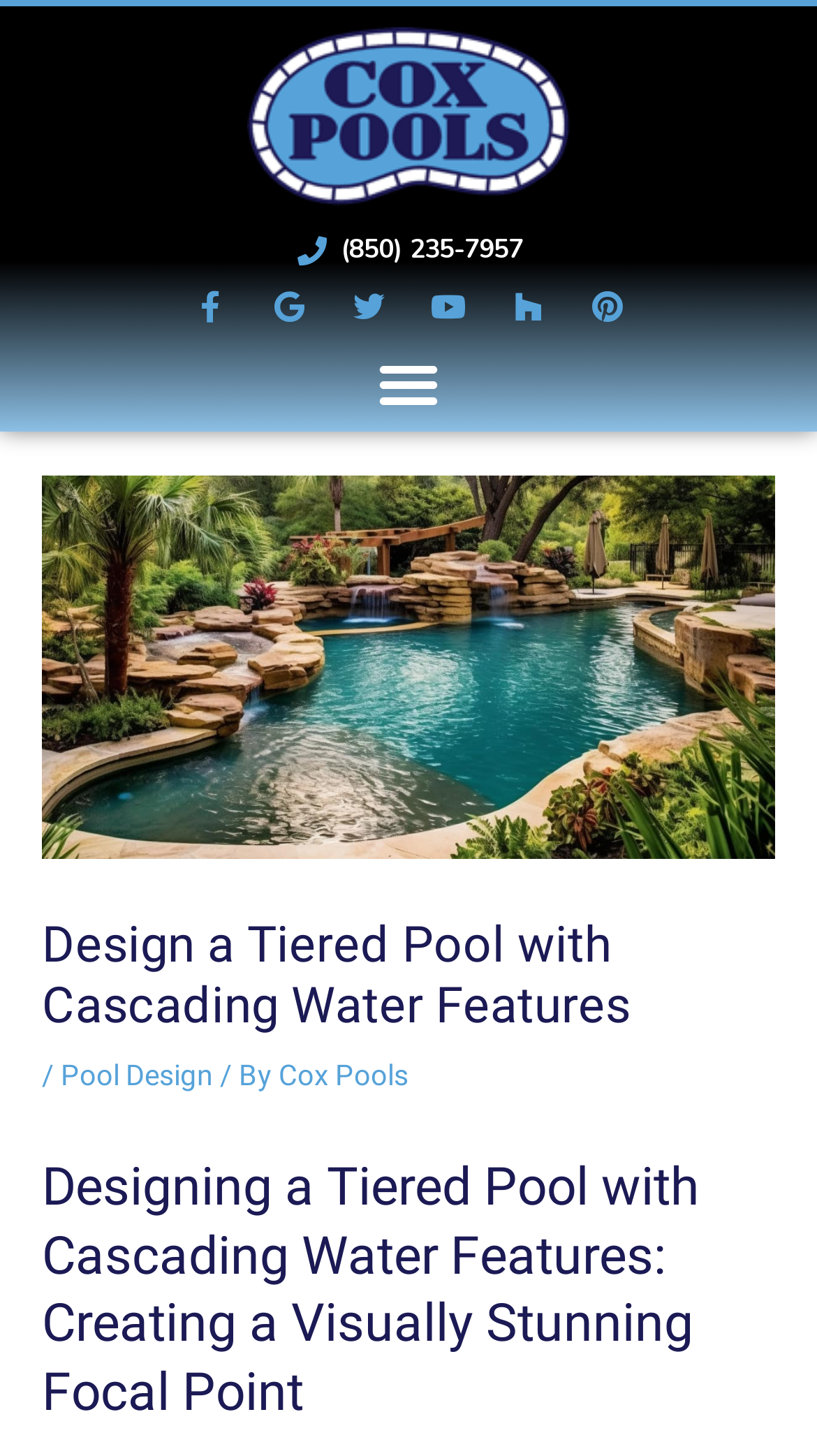How many social media links are there?
Provide a concise answer using a single word or phrase based on the image.

5